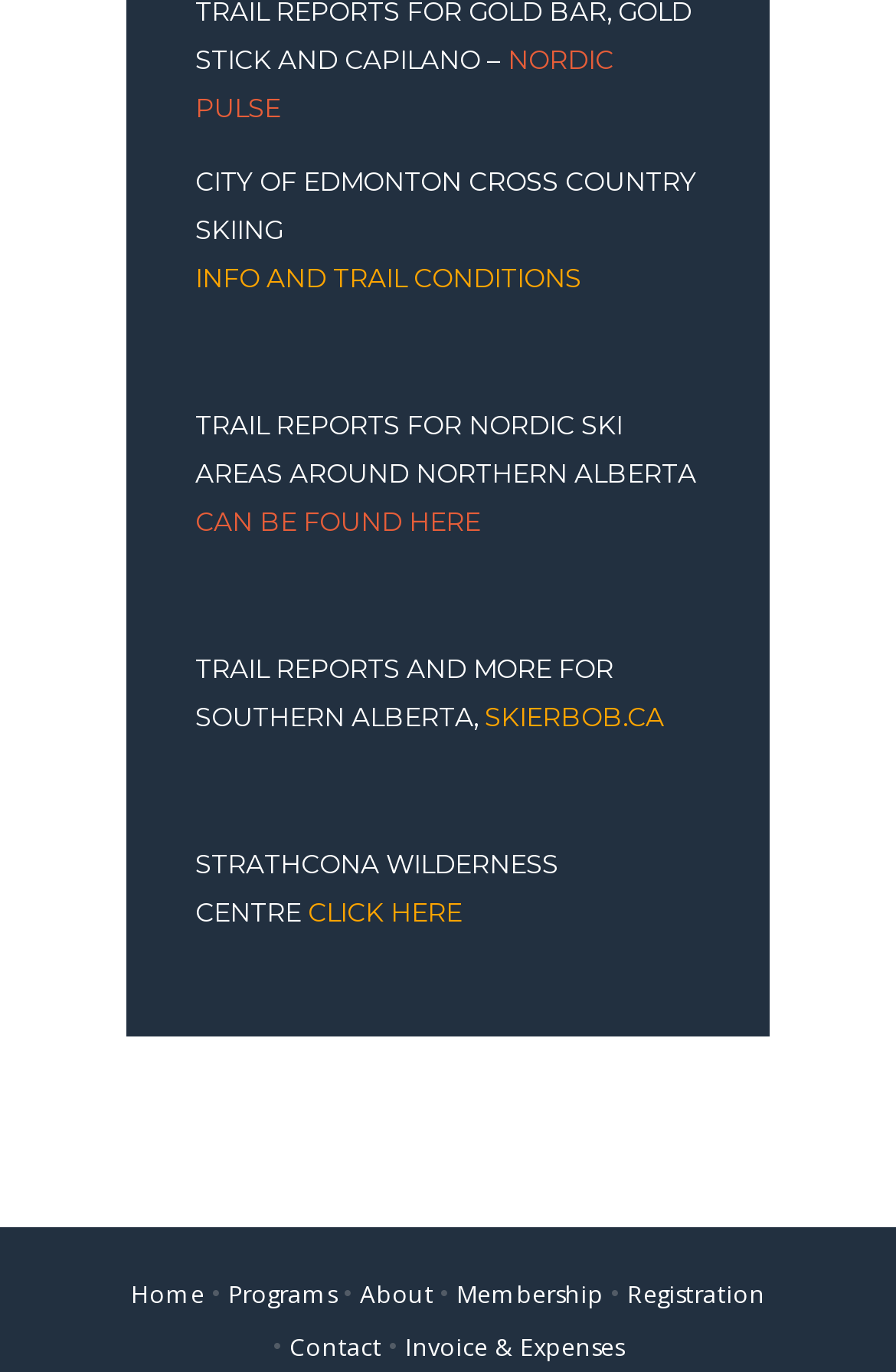Pinpoint the bounding box coordinates of the element you need to click to execute the following instruction: "click on CLICK HERE". The bounding box should be represented by four float numbers between 0 and 1, in the format [left, top, right, bottom].

[0.344, 0.653, 0.515, 0.676]